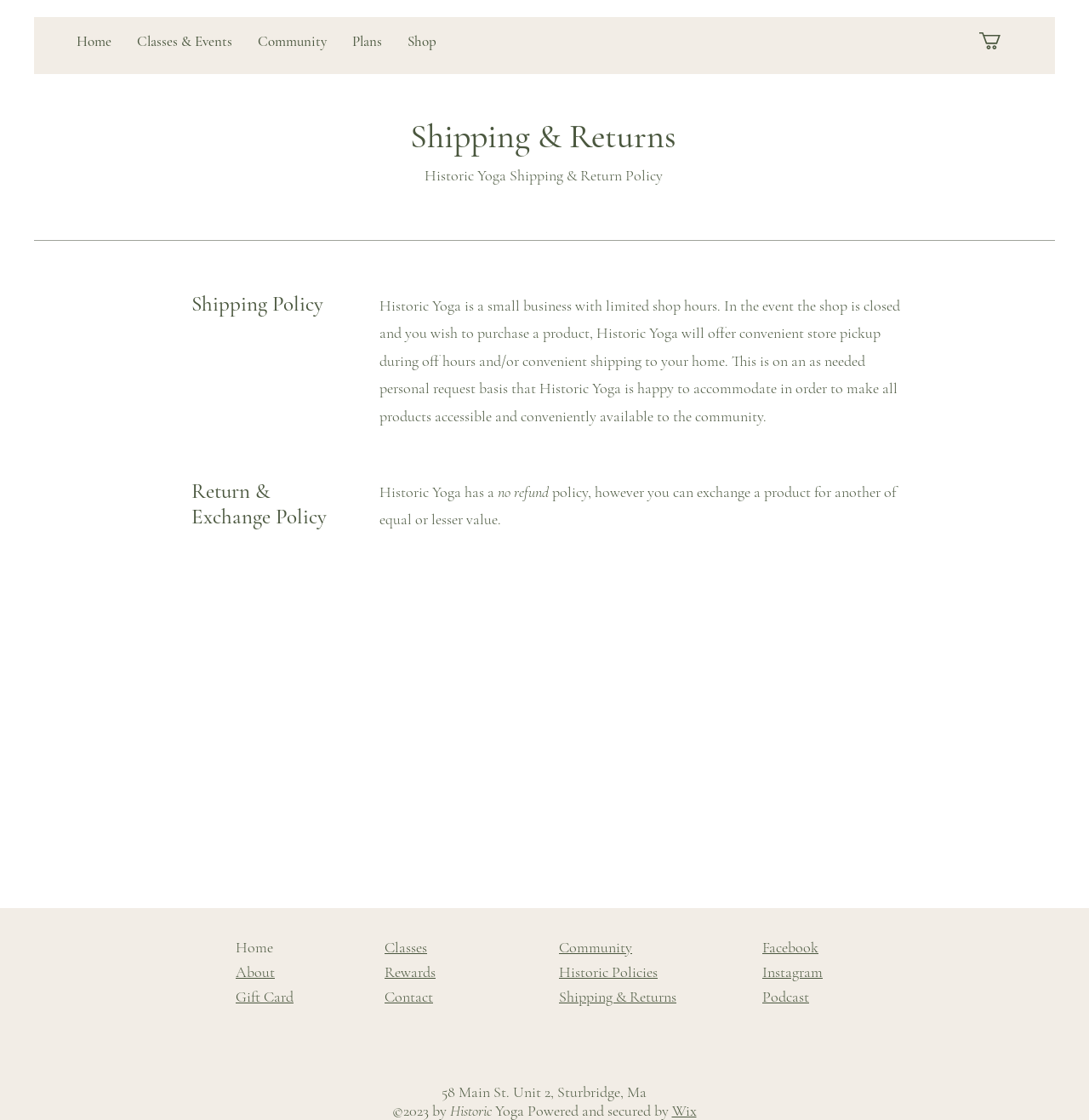What is the purpose of the 'Plans' link?
From the screenshot, supply a one-word or short-phrase answer.

To access plans